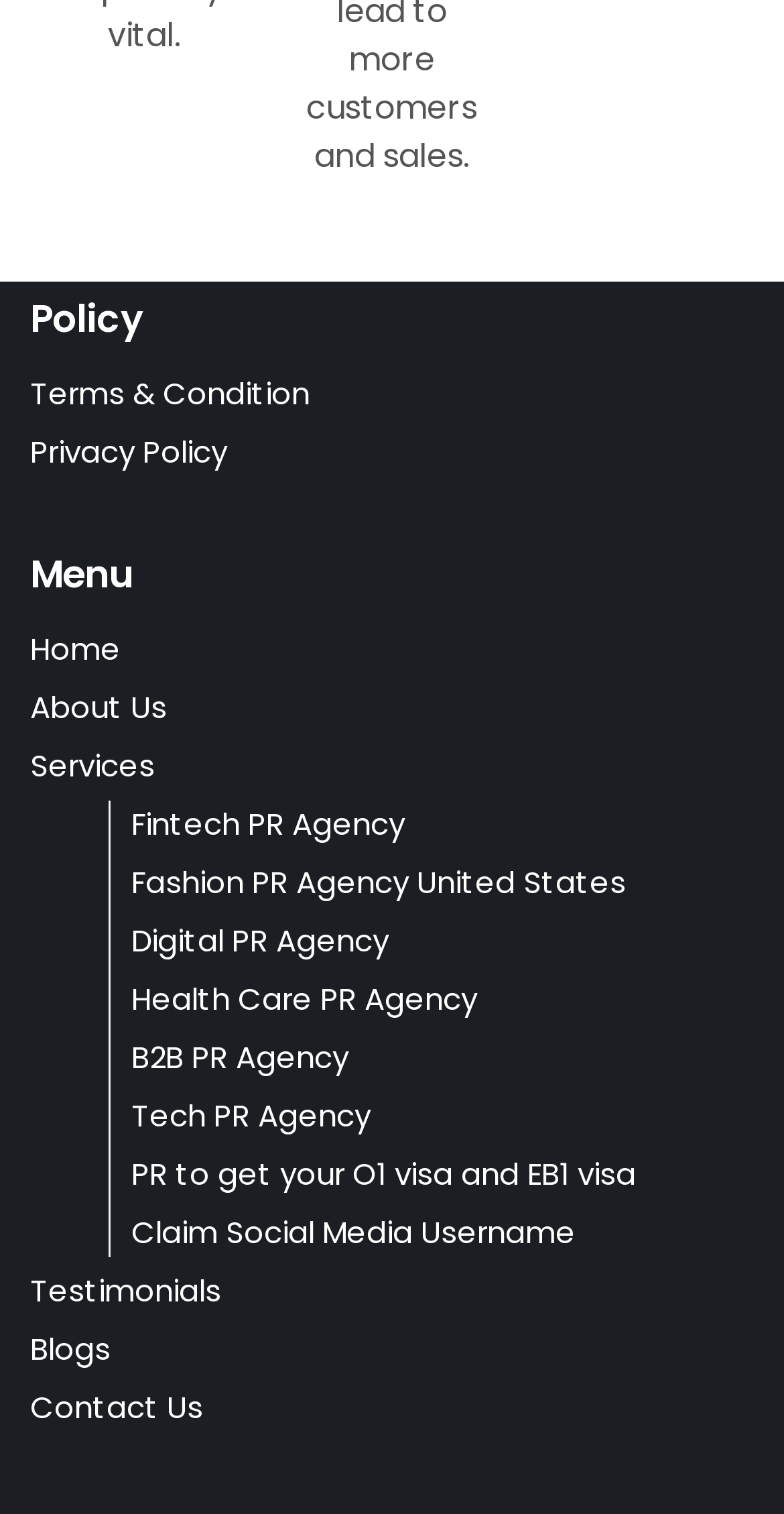Find the coordinates for the bounding box of the element with this description: "Contact Us".

[0.038, 0.916, 0.259, 0.944]